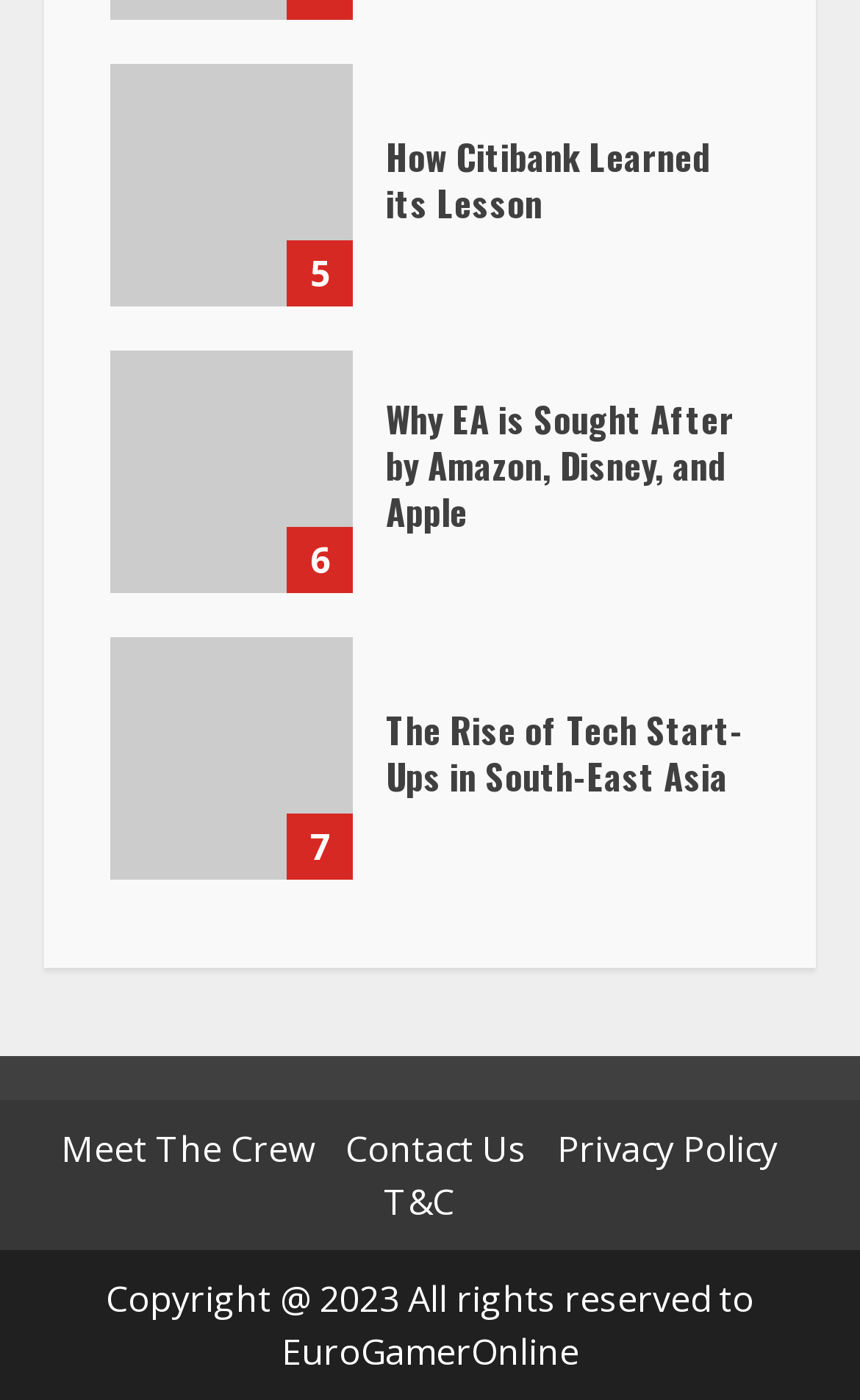Specify the bounding box coordinates of the element's region that should be clicked to achieve the following instruction: "Meet the crew". The bounding box coordinates consist of four float numbers between 0 and 1, in the format [left, top, right, bottom].

[0.071, 0.803, 0.365, 0.838]